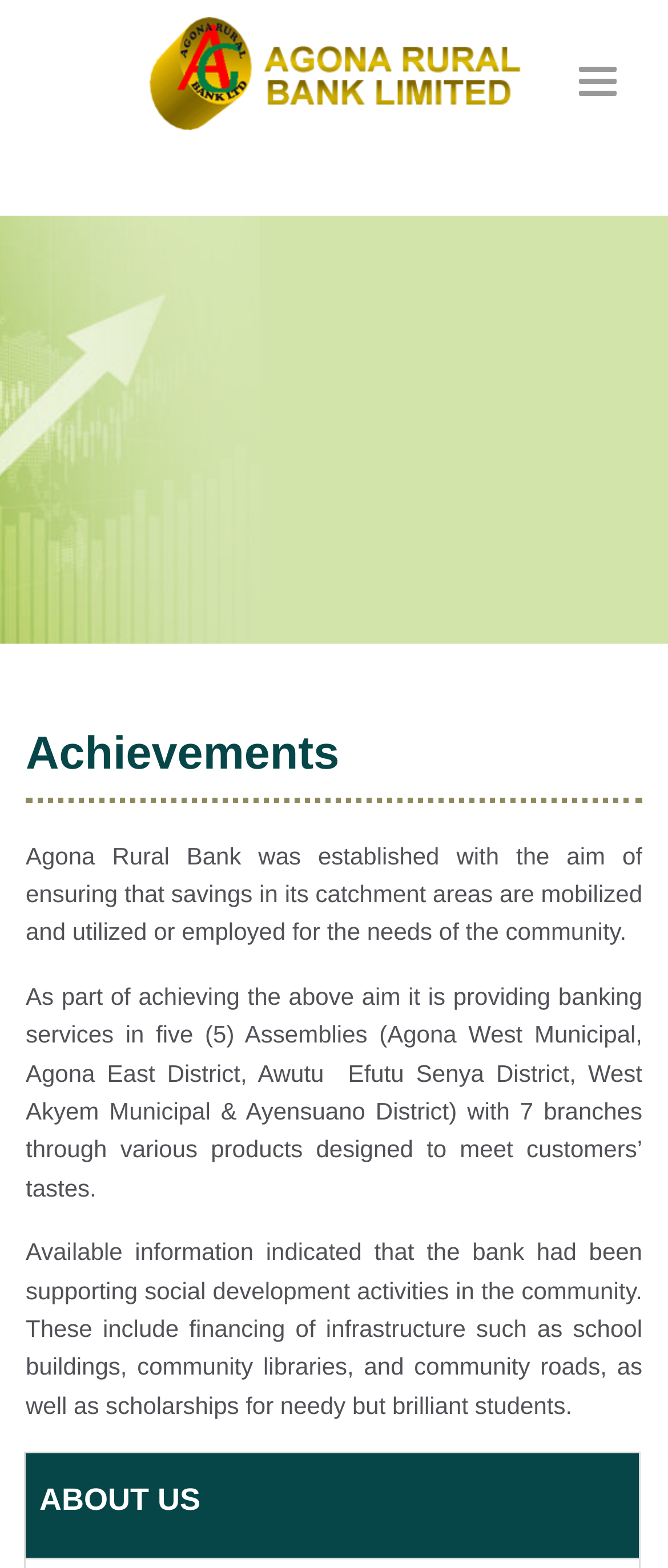Using the given description, provide the bounding box coordinates formatted as (top-left x, top-left y, bottom-right x, bottom-right y), with all values being floating point numbers between 0 and 1. Description: Toggle navigation

[0.841, 0.033, 0.949, 0.071]